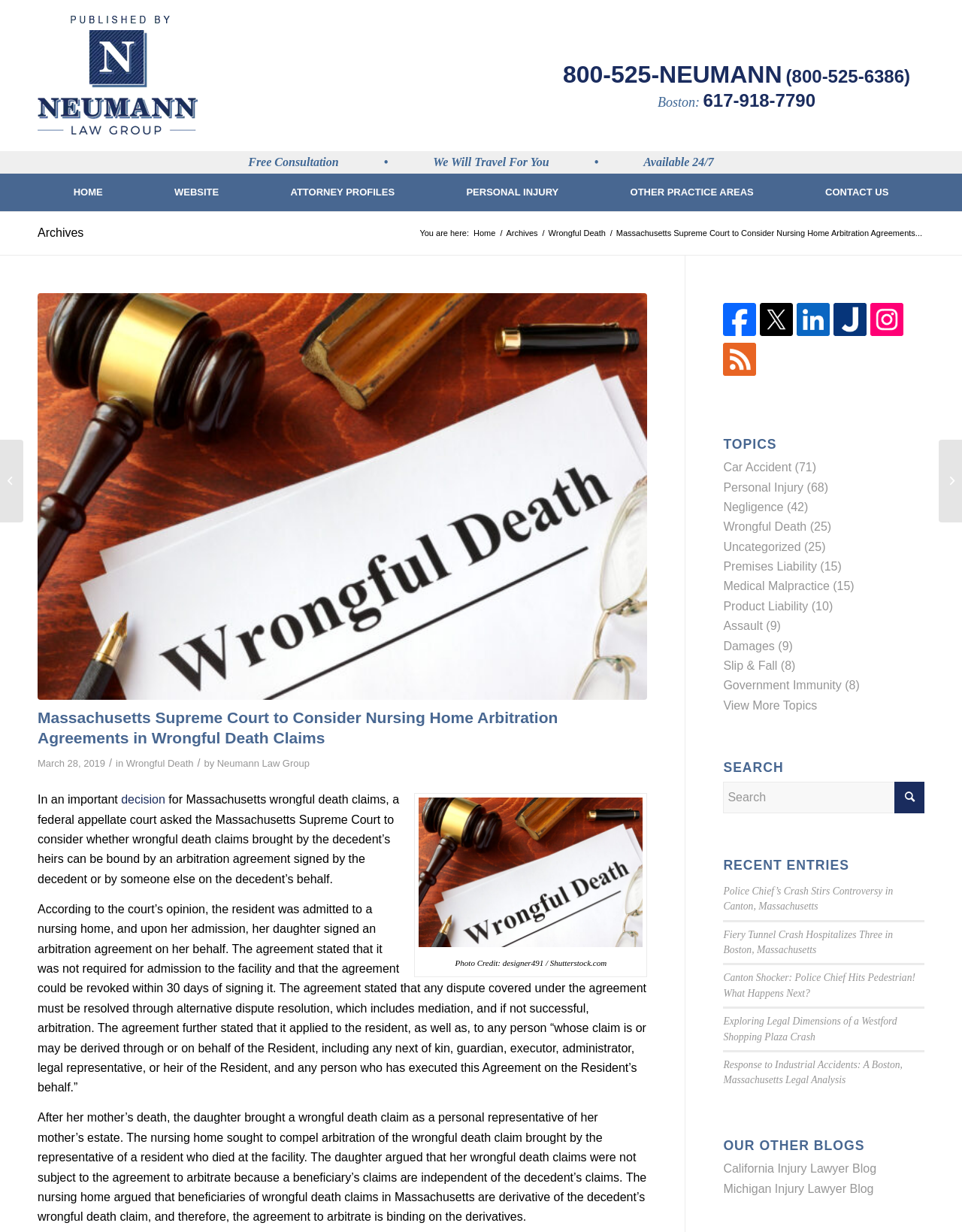Please identify the bounding box coordinates of the element I need to click to follow this instruction: "Click on the 'The Sports Curmudgeon' link".

None